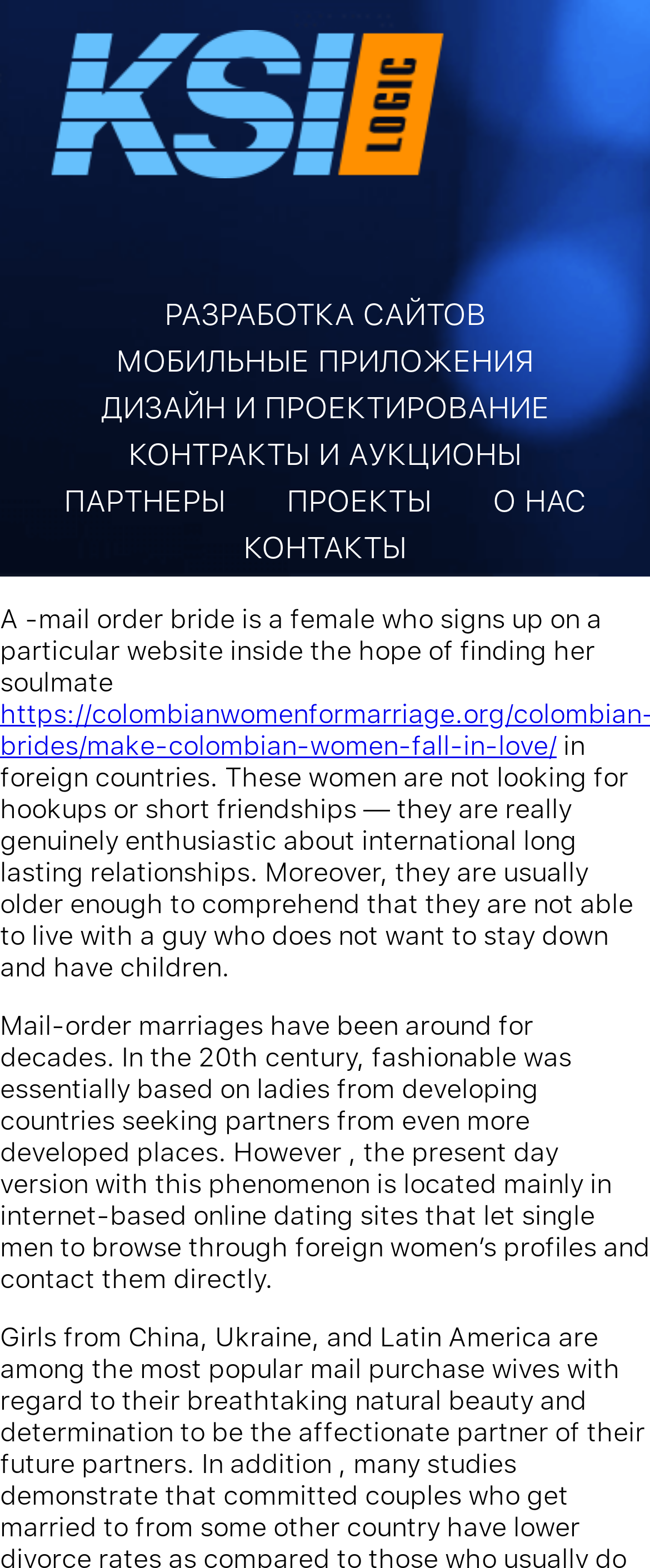Use a single word or phrase to answer the question: What is the age range of mail-order brides?

Older